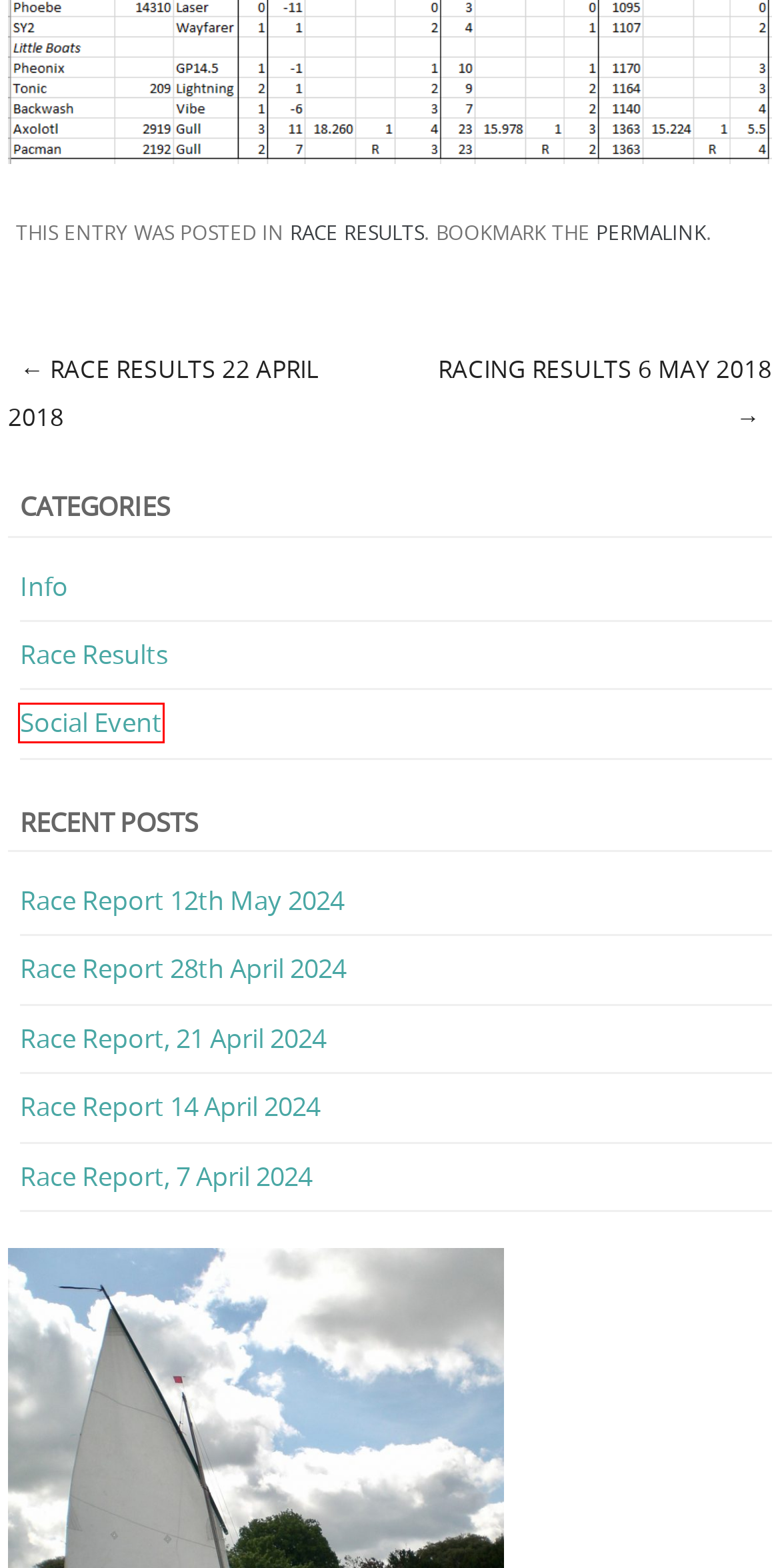You see a screenshot of a webpage with a red bounding box surrounding an element. Pick the webpage description that most accurately represents the new webpage after interacting with the element in the red bounding box. The options are:
A. Race Report, 21 April 2024 – Strand on the Green Sailing Club
B. Racing Results 6 May 2018 – Strand on the Green Sailing Club
C. Info – Strand on the Green Sailing Club
D. Race Report, 7 April 2024 – Strand on the Green Sailing Club
E. Race results 22 April 2018 – Strand on the Green Sailing Club
F. Race Report 14 April 2024 – Strand on the Green Sailing Club
G. Race Report 12th May 2024 – Strand on the Green Sailing Club
H. Social Event – Strand on the Green Sailing Club

H